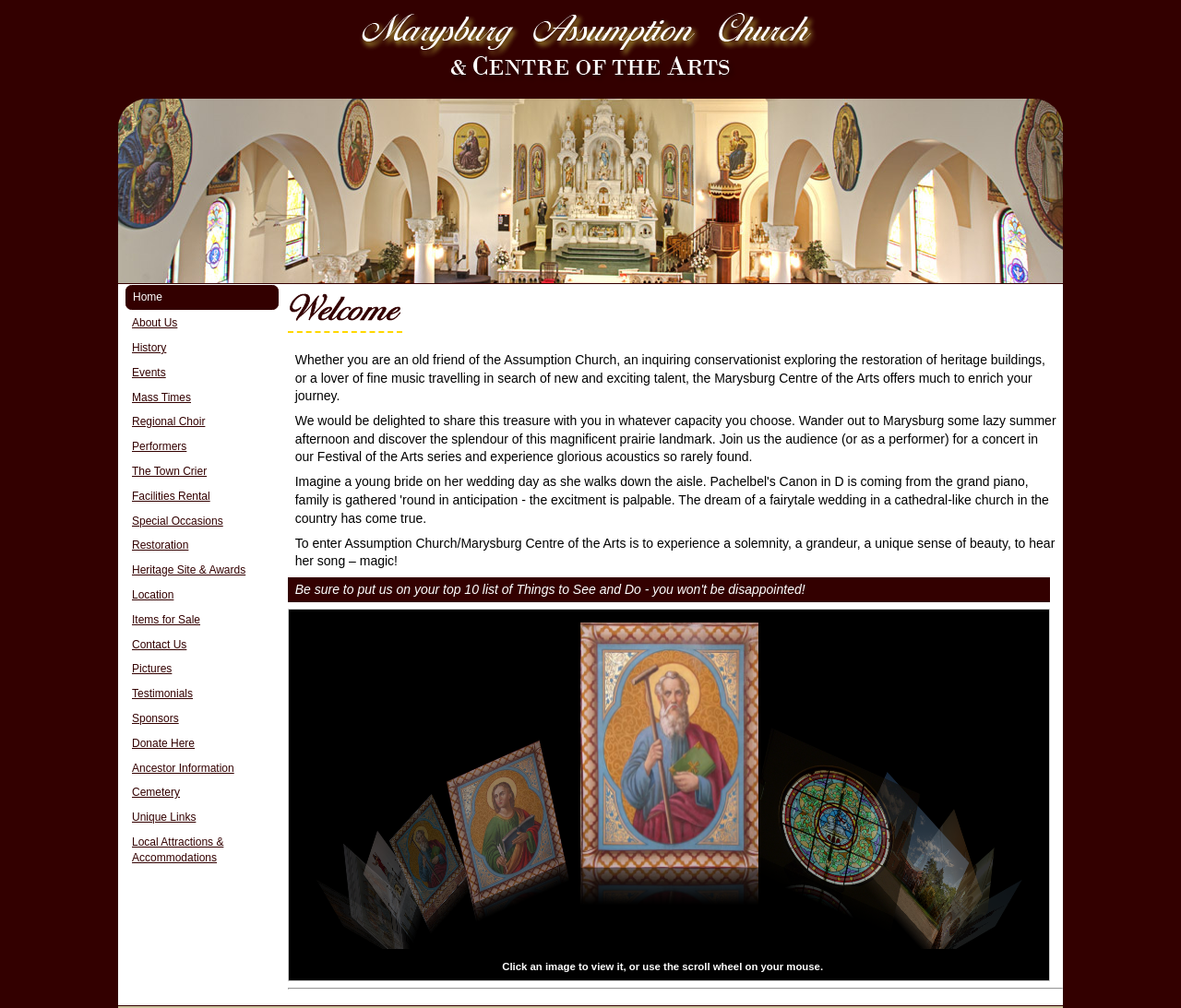How many links are there in the navigation menu? Observe the screenshot and provide a one-word or short phrase answer.

23